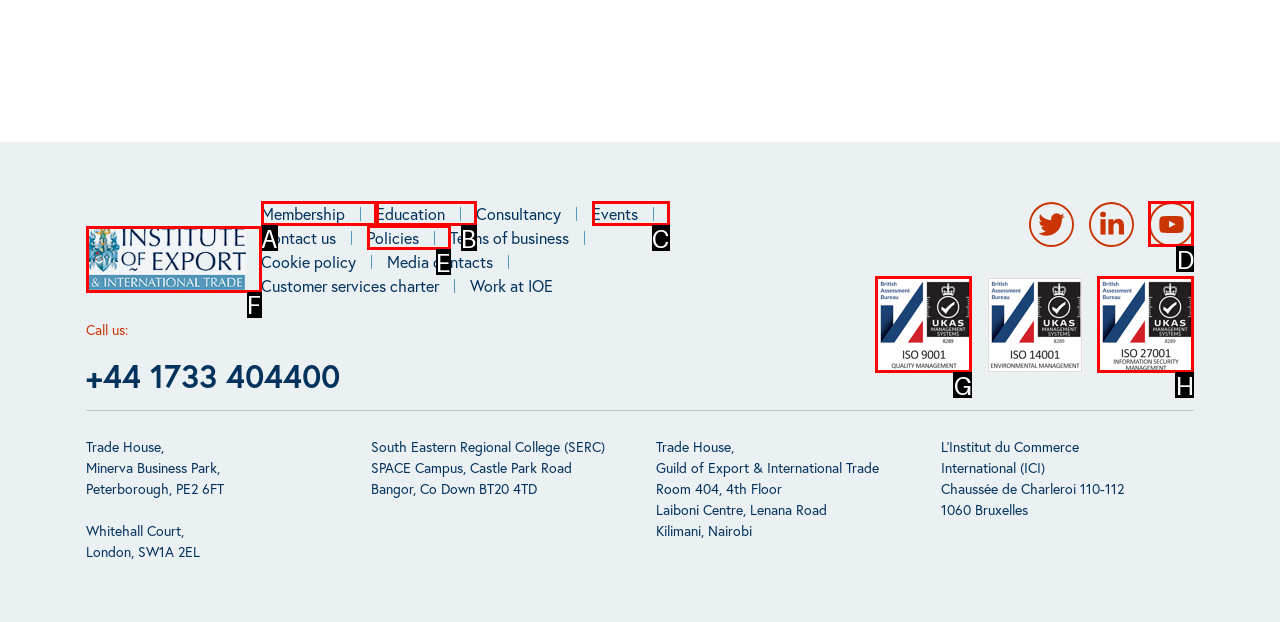Using the given description: Education, identify the HTML element that corresponds best. Answer with the letter of the correct option from the available choices.

B